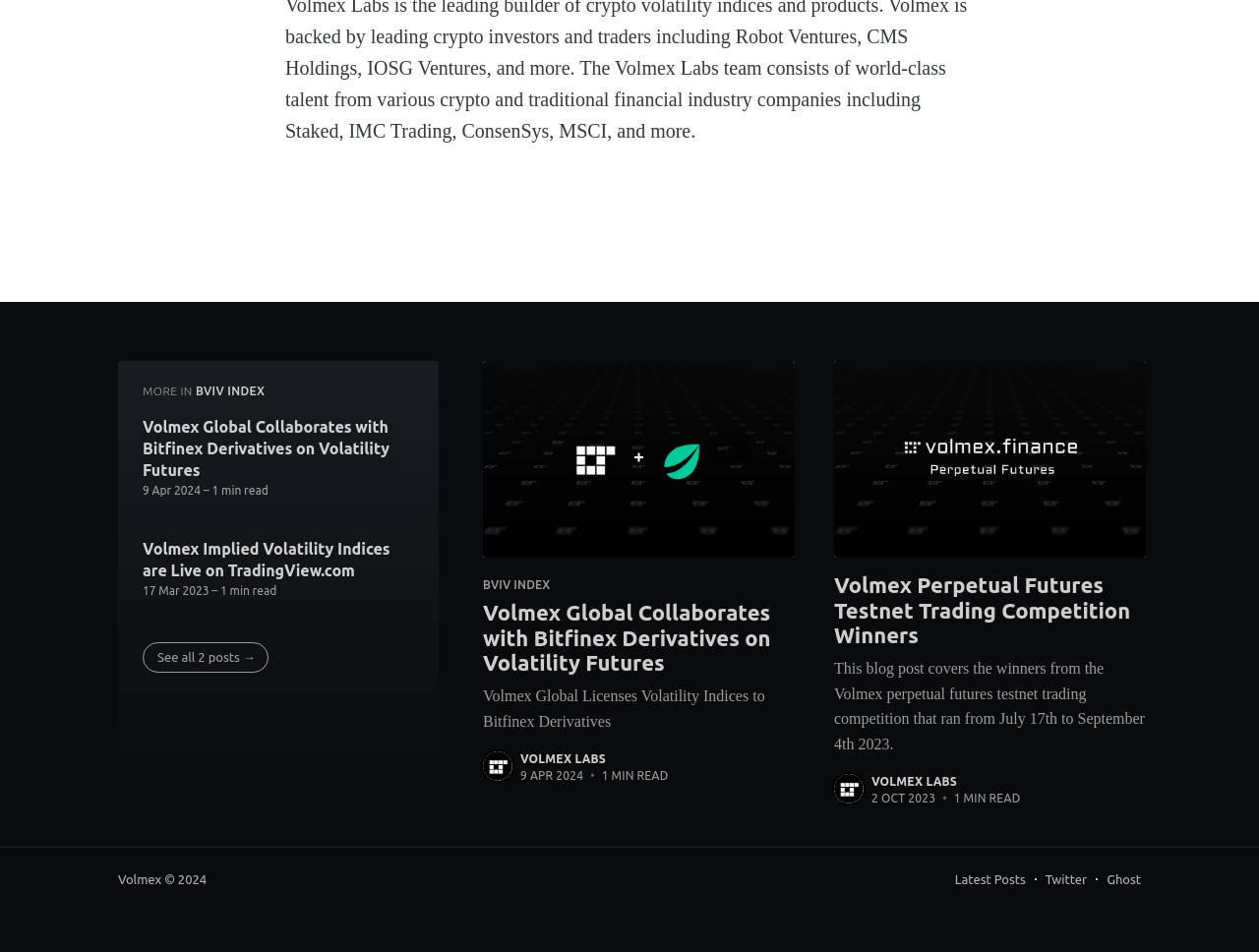Find the bounding box coordinates of the element's region that should be clicked in order to follow the given instruction: "Read 'Volmex Global Collaborates with Bitfinex Derivatives on Volatility Futures'". The coordinates should consist of four float numbers between 0 and 1, i.e., [left, top, right, bottom].

[0.113, 0.438, 0.329, 0.505]